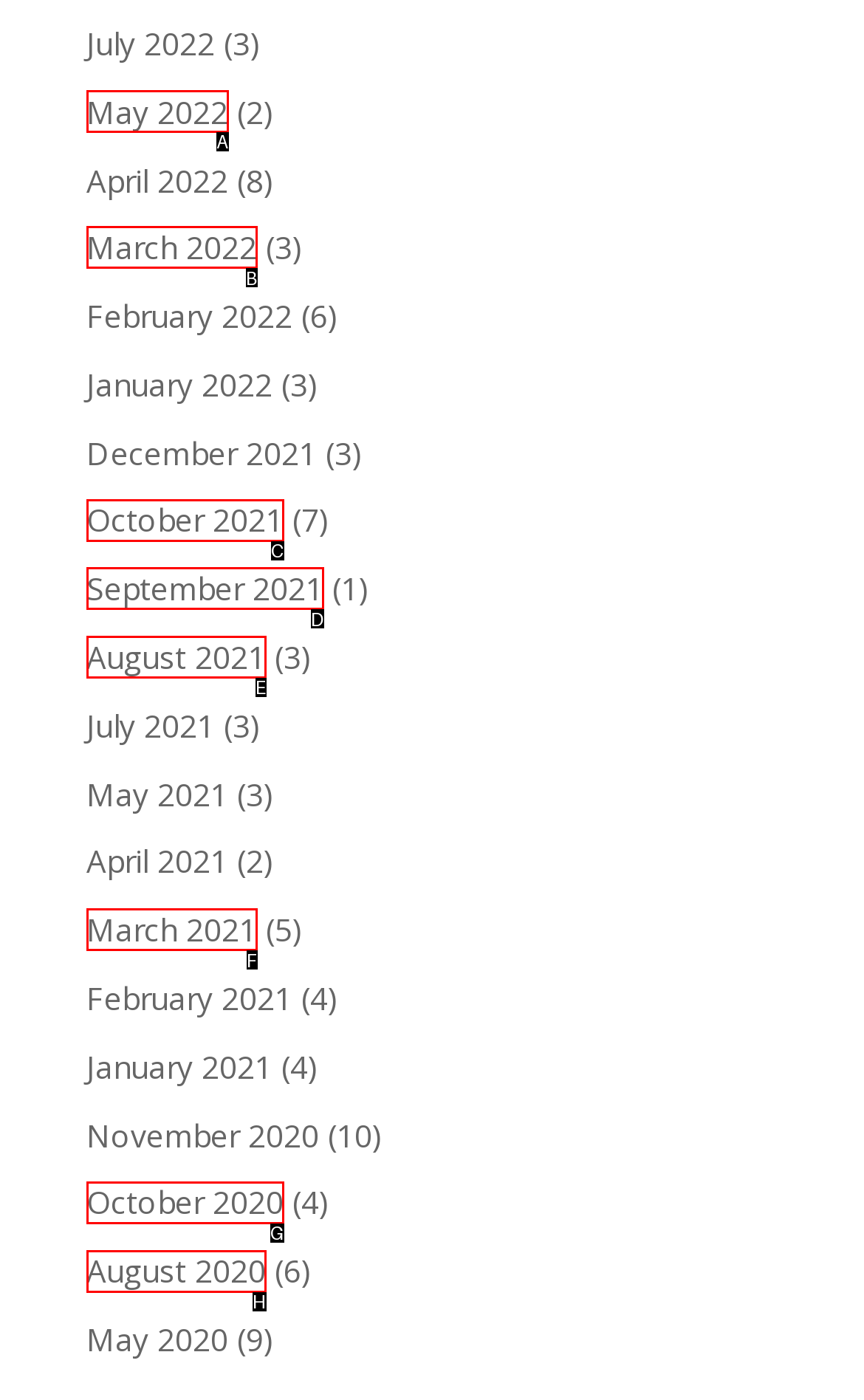Identify which HTML element should be clicked to fulfill this instruction: View August 2020 Reply with the correct option's letter.

H